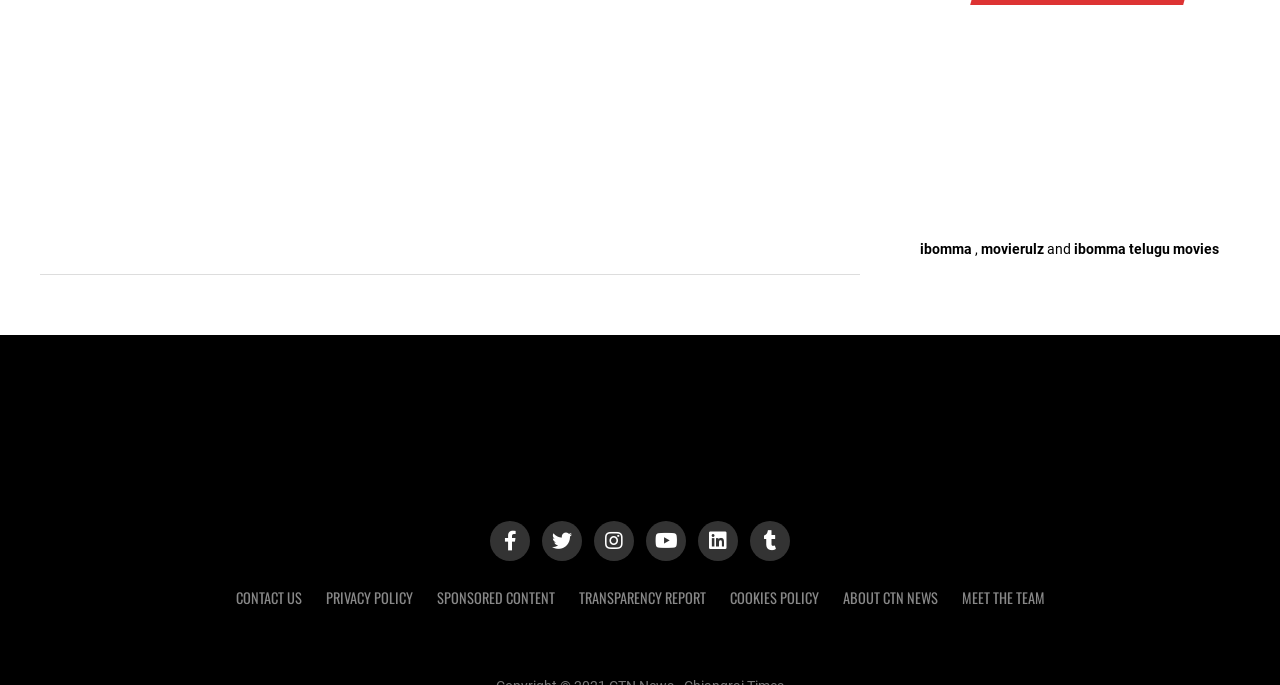Find the coordinates for the bounding box of the element with this description: "ibomma".

[0.719, 0.351, 0.759, 0.376]